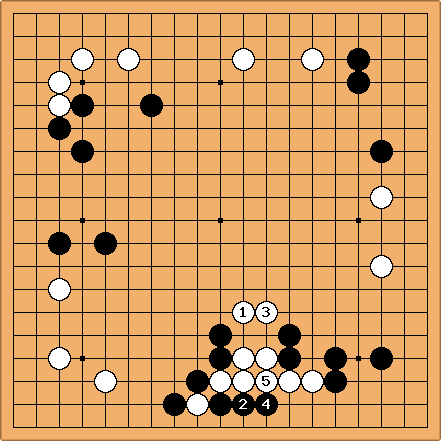What is the title of the diagram?
Using the visual information, answer the question in a single word or phrase.

Diagram 2 - No Base